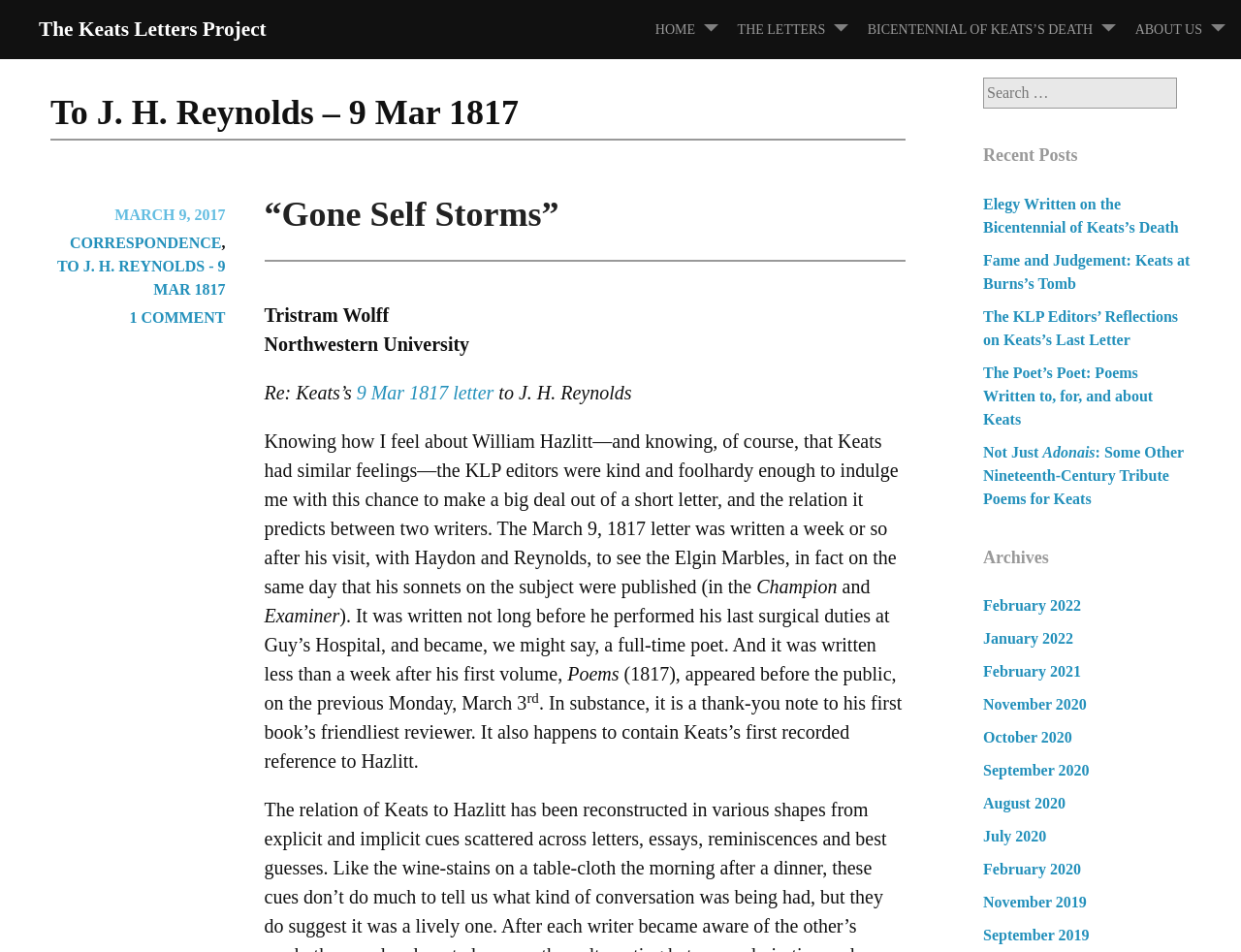How many recent posts are listed?
Answer the question using a single word or phrase, according to the image.

5